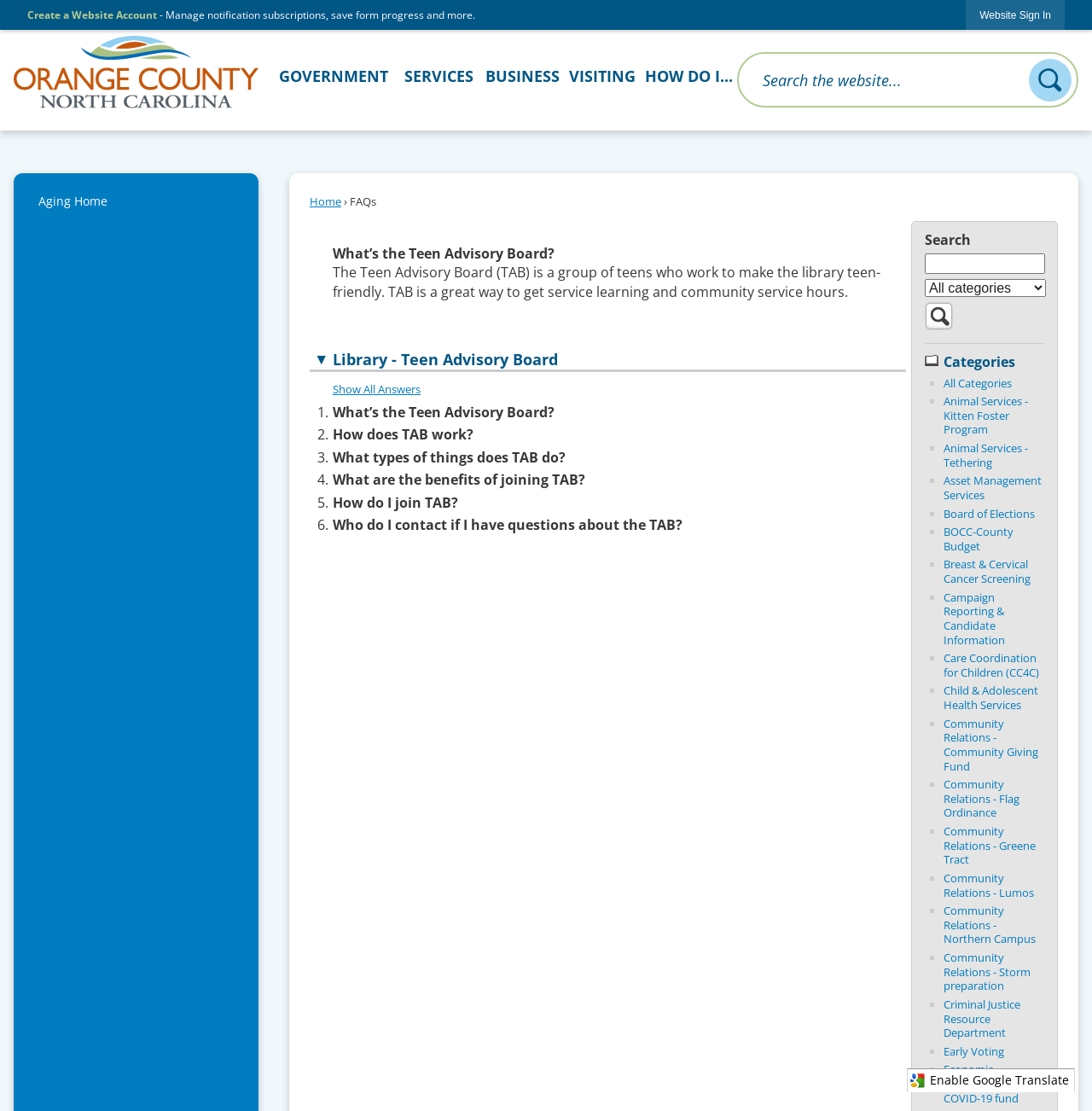Find and specify the bounding box coordinates that correspond to the clickable region for the instruction: "Search for something".

[0.675, 0.047, 0.988, 0.097]